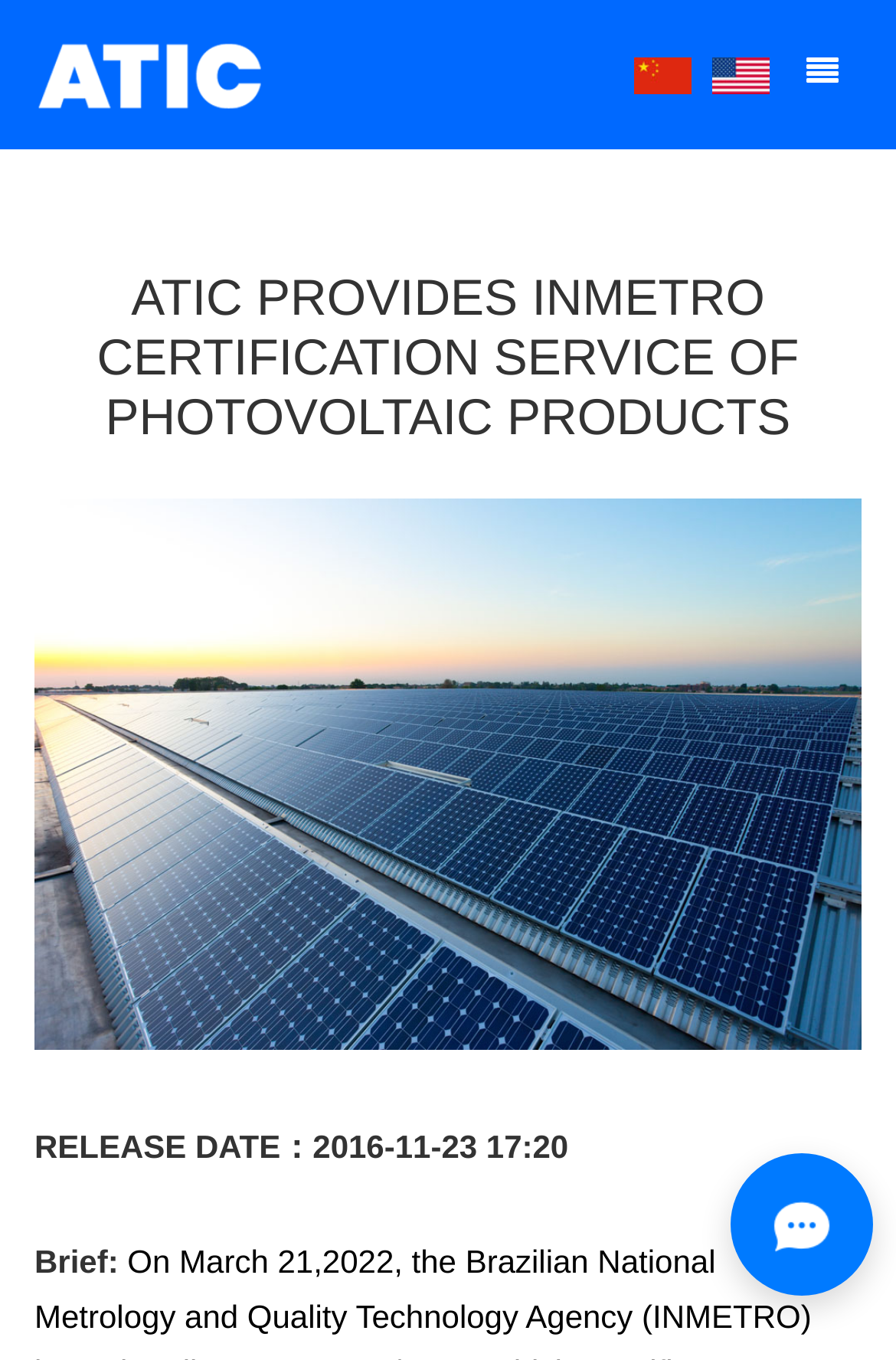Based on the image, please elaborate on the answer to the following question:
What type of products are shown in the image?

The image has a caption '光伏巴西认证' which translates to 'Photovoltaic Brazil Certification', indicating that the image is related to photovoltaic products. Additionally, the heading mentions 'PHOTOVOLTAIC PRODUCTS', further supporting this conclusion.